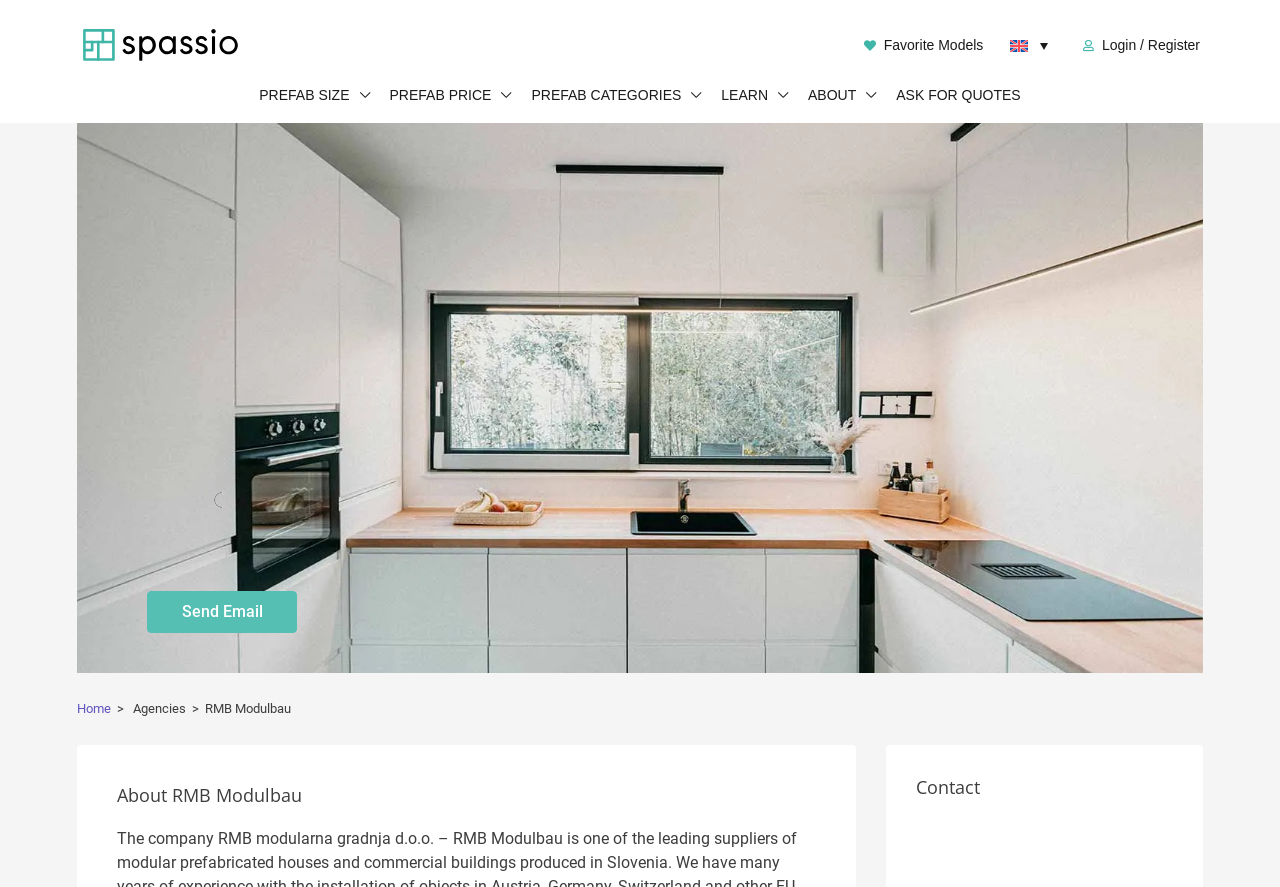Determine the bounding box coordinates of the section to be clicked to follow the instruction: "View prefab size options". The coordinates should be given as four float numbers between 0 and 1, formatted as [left, top, right, bottom].

[0.195, 0.101, 0.296, 0.139]